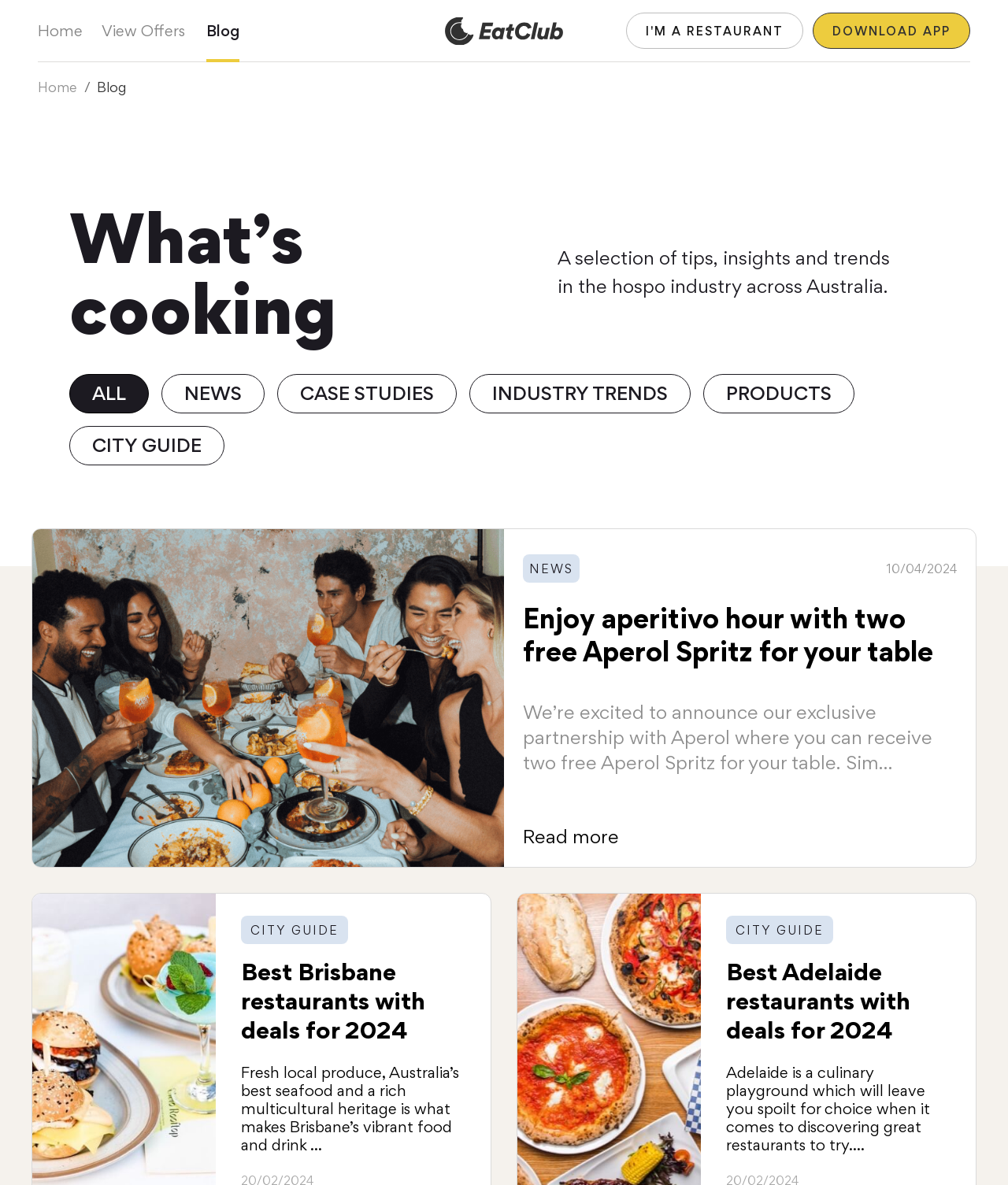Please identify the bounding box coordinates of the clickable region that I should interact with to perform the following instruction: "View offers". The coordinates should be expressed as four float numbers between 0 and 1, i.e., [left, top, right, bottom].

[0.101, 0.015, 0.186, 0.037]